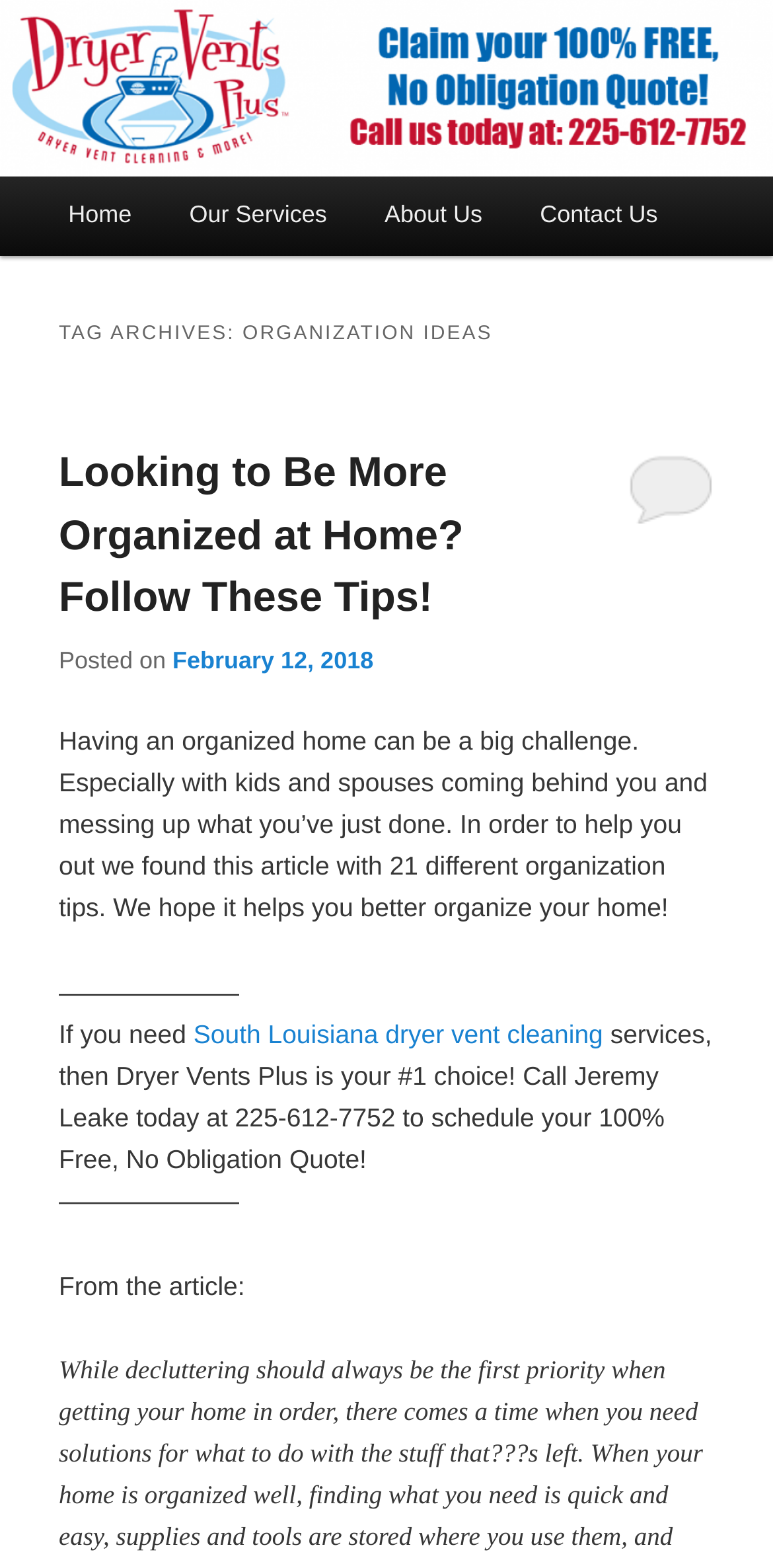What service is offered by Dryer Vents Plus?
Answer the question with just one word or phrase using the image.

South Louisiana dryer vent cleaning